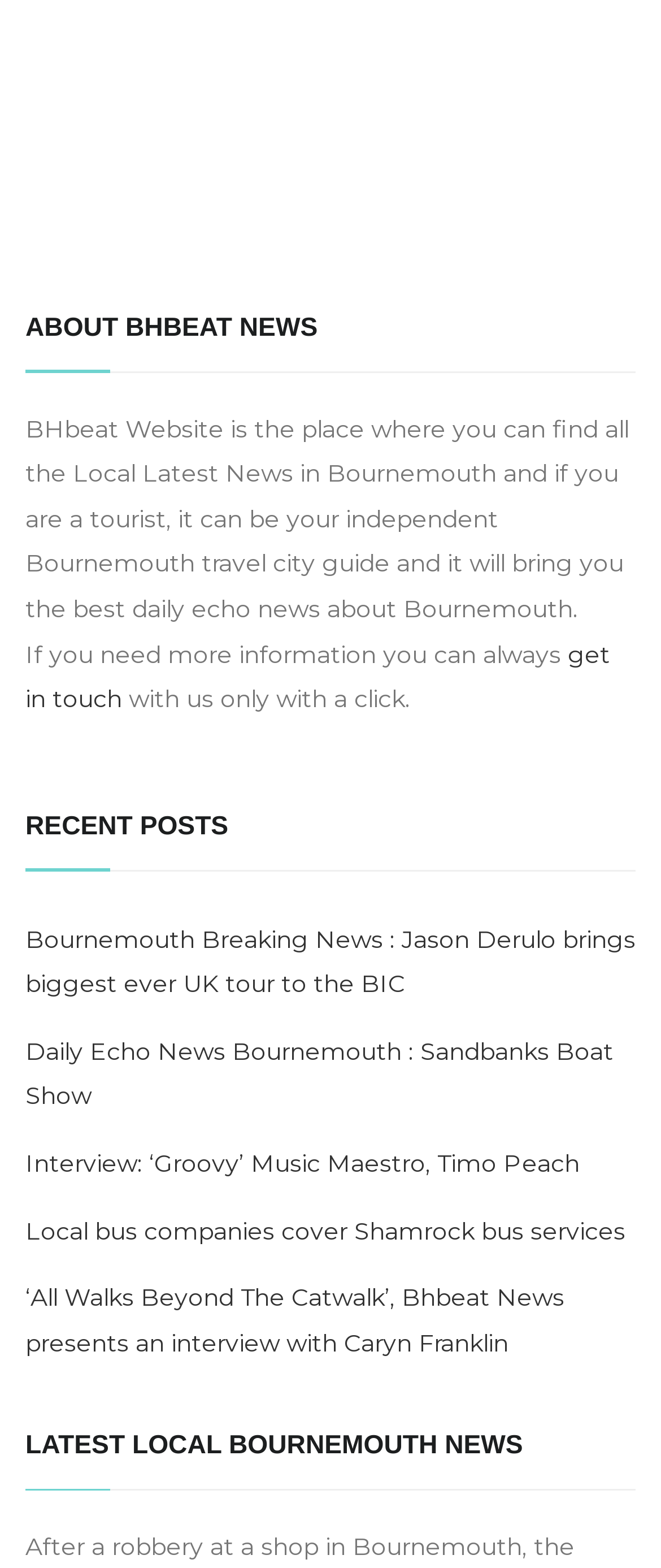Answer the question with a single word or phrase: 
What is the name of the website?

BHbeat